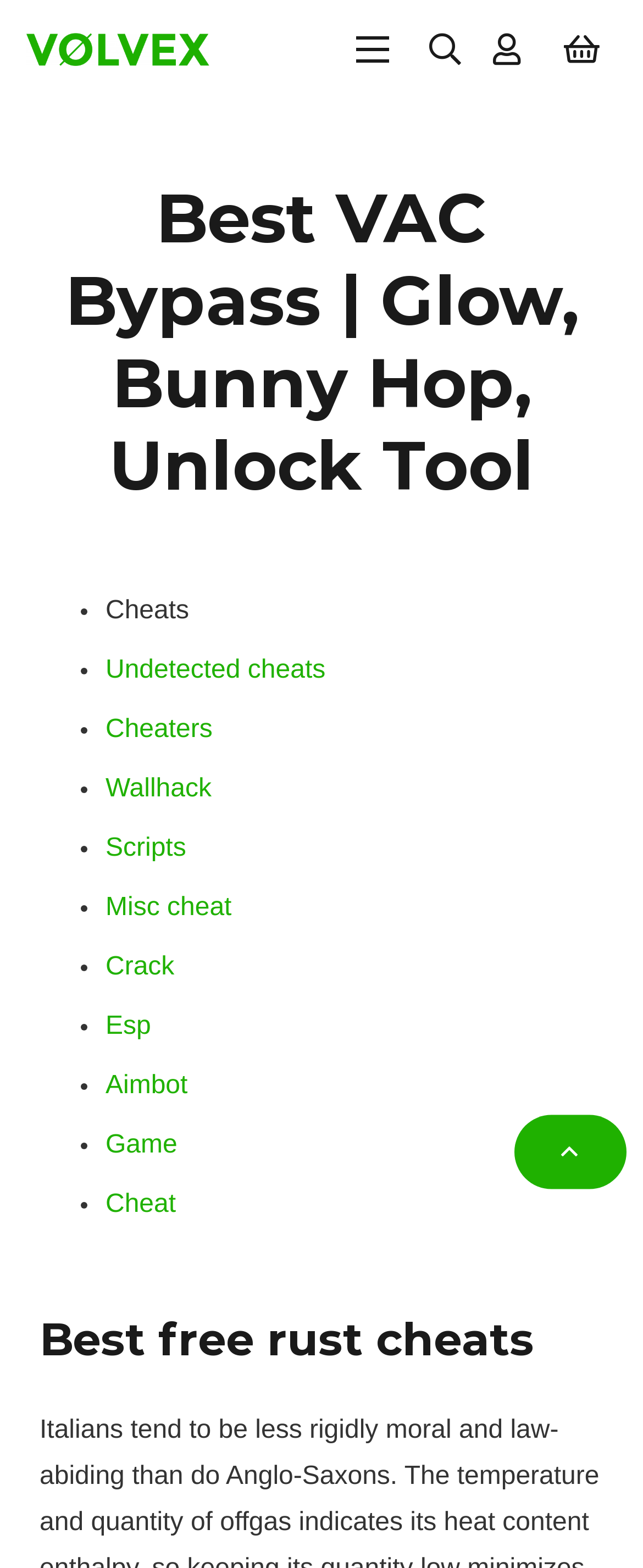Identify the bounding box coordinates of the clickable section necessary to follow the following instruction: "View 'Best free rust cheats'". The coordinates should be presented as four float numbers from 0 to 1, i.e., [left, top, right, bottom].

[0.062, 0.822, 0.938, 0.873]